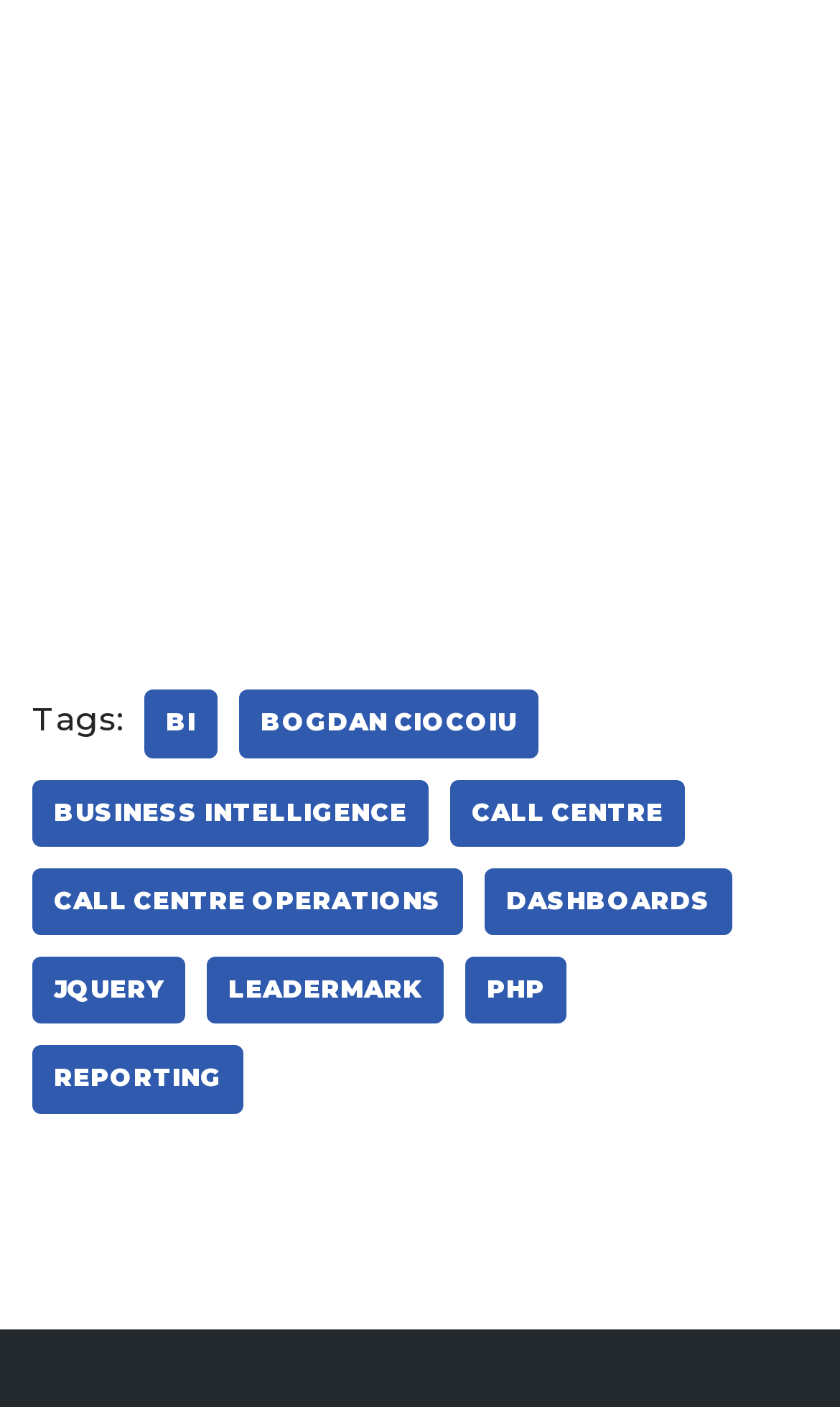Answer the following query concisely with a single word or phrase:
How many images are on the webpage?

6